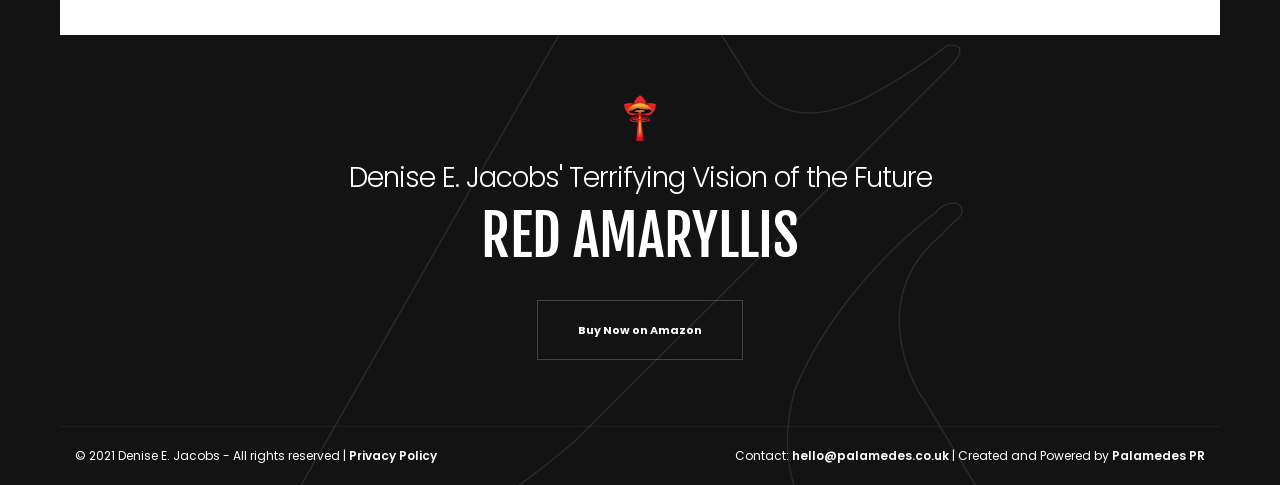Please answer the following question using a single word or phrase: 
Who is the author of the book?

Denise E. Jacobs